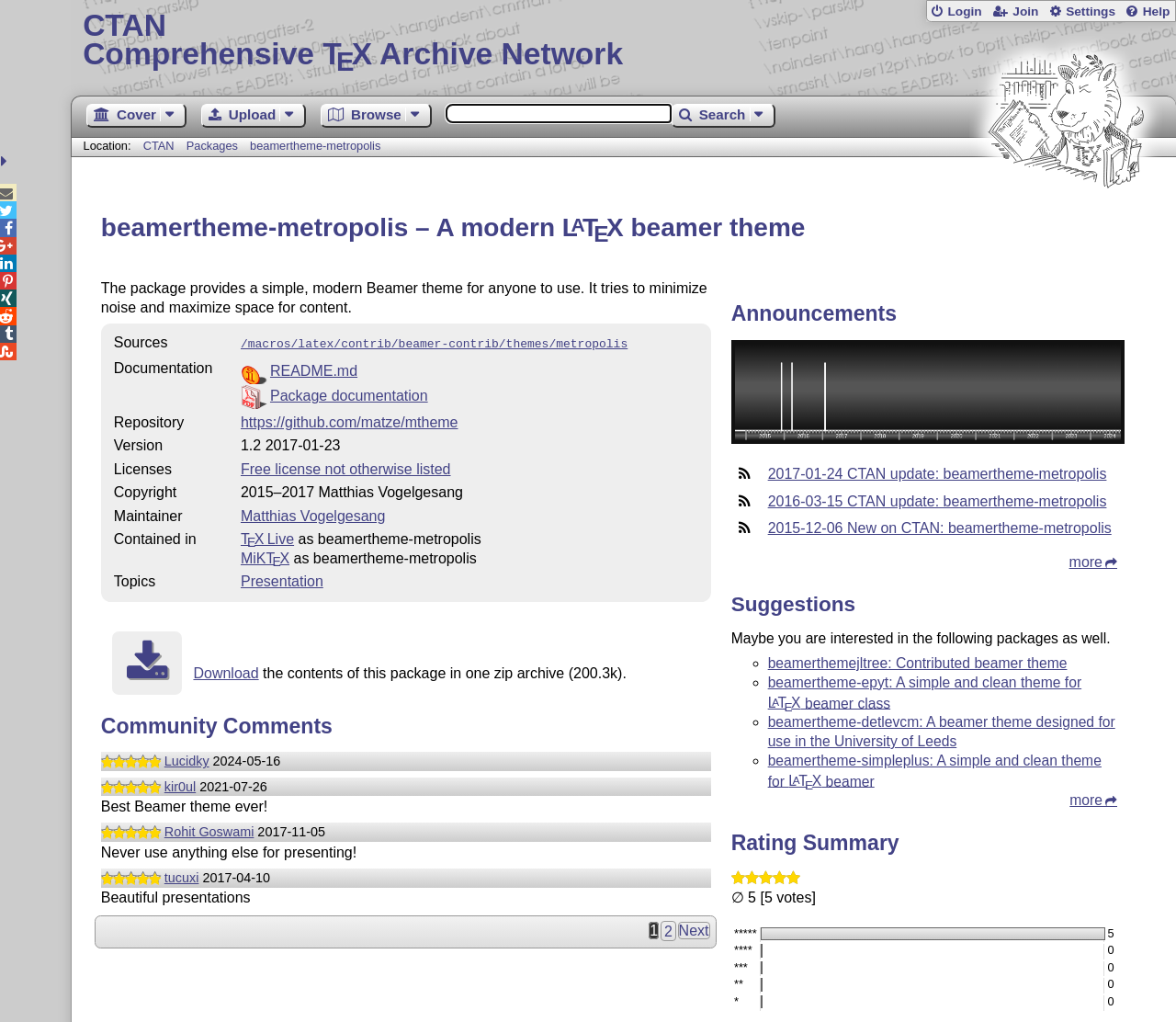Identify the bounding box coordinates of the section that should be clicked to achieve the task described: "Search for a package".

[0.571, 0.101, 0.66, 0.125]